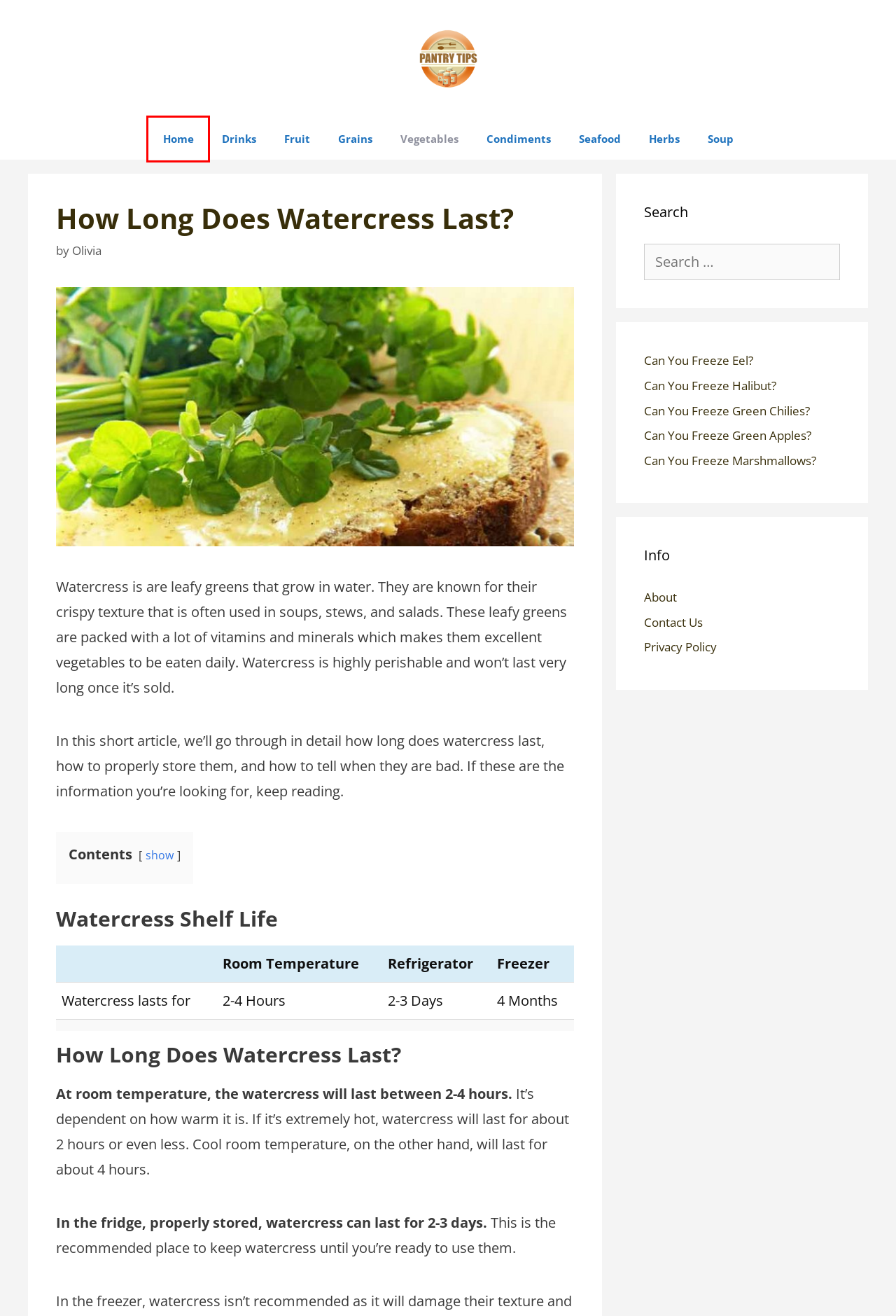Given a screenshot of a webpage with a red rectangle bounding box around a UI element, select the best matching webpage description for the new webpage that appears after clicking the highlighted element. The candidate descriptions are:
A. Can You Freeze Marshmallows? - Pantry Tips
B. Herbs - Pantry Tips
C. Can You Freeze Halibut? - Pantry Tips
D. Grains - Pantry Tips
E. Privacy Policy - Pantry Tips
F. Pantry Tips - Tips to Store Food
G. Can You Freeze Green Apples? - Pantry Tips
H. Can You Freeze Eel? - Pantry Tips

F